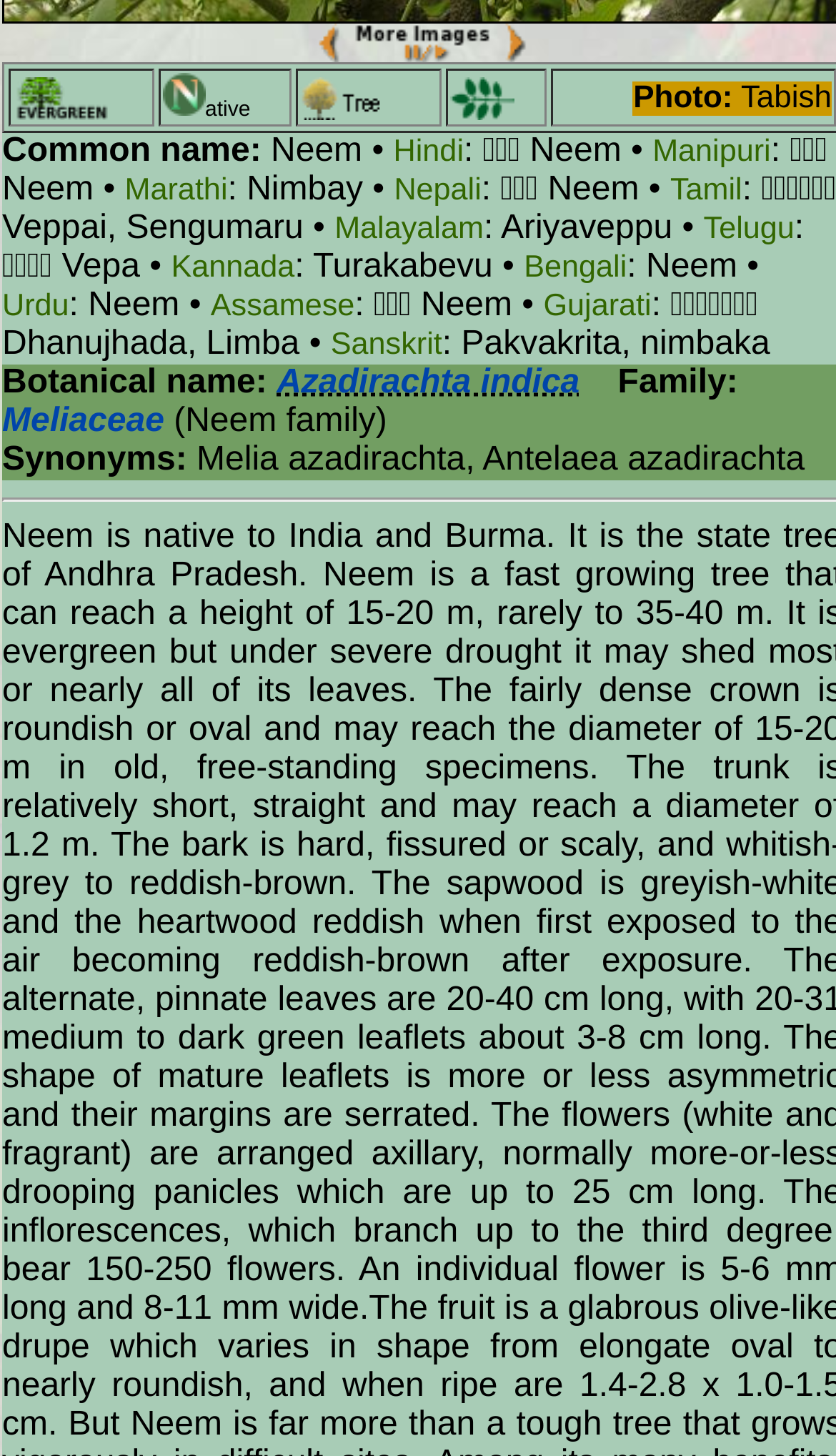Please determine the bounding box coordinates for the UI element described as: "Azadirachta indica".

[0.331, 0.25, 0.693, 0.275]